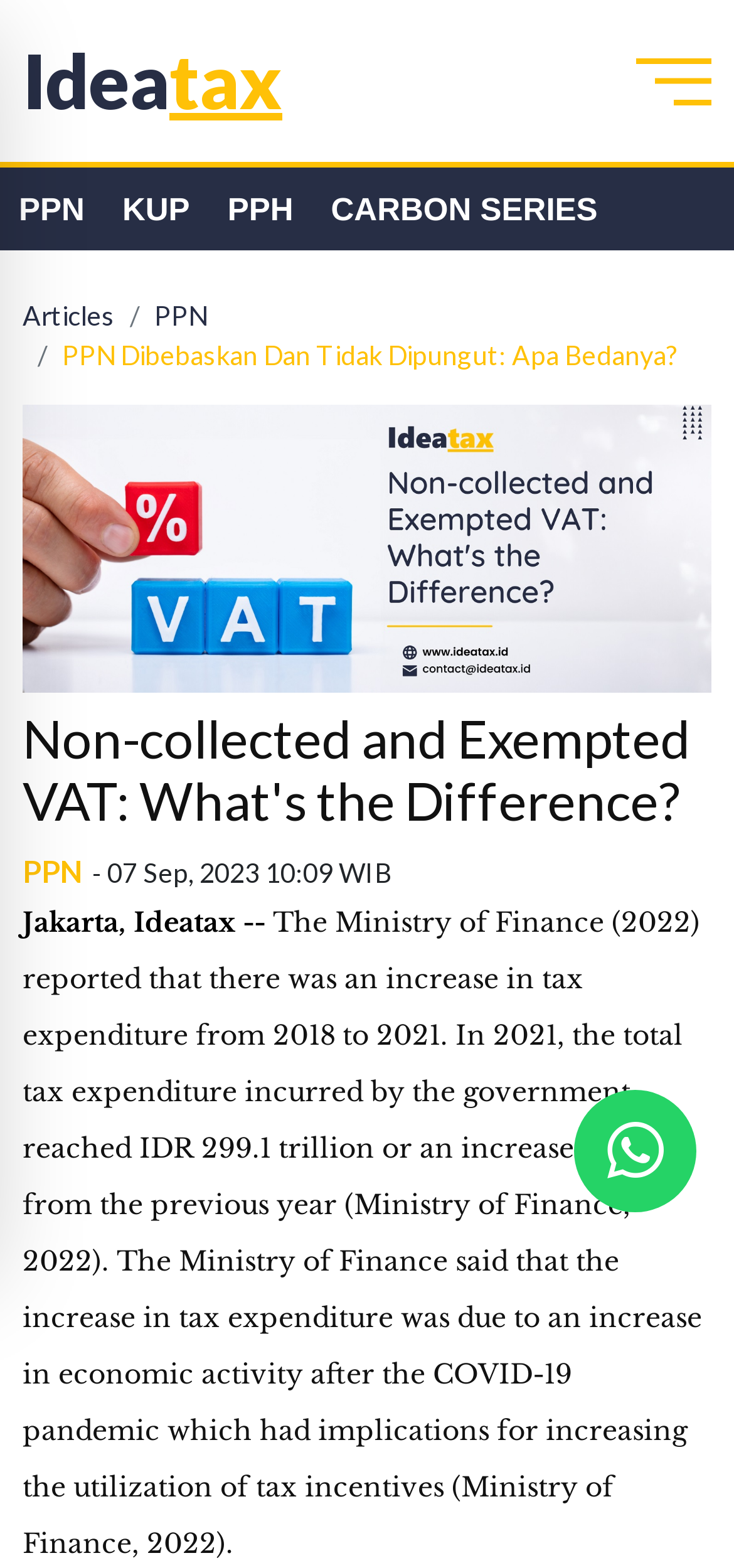Determine the bounding box for the described UI element: "PPN".

[0.21, 0.191, 0.282, 0.211]